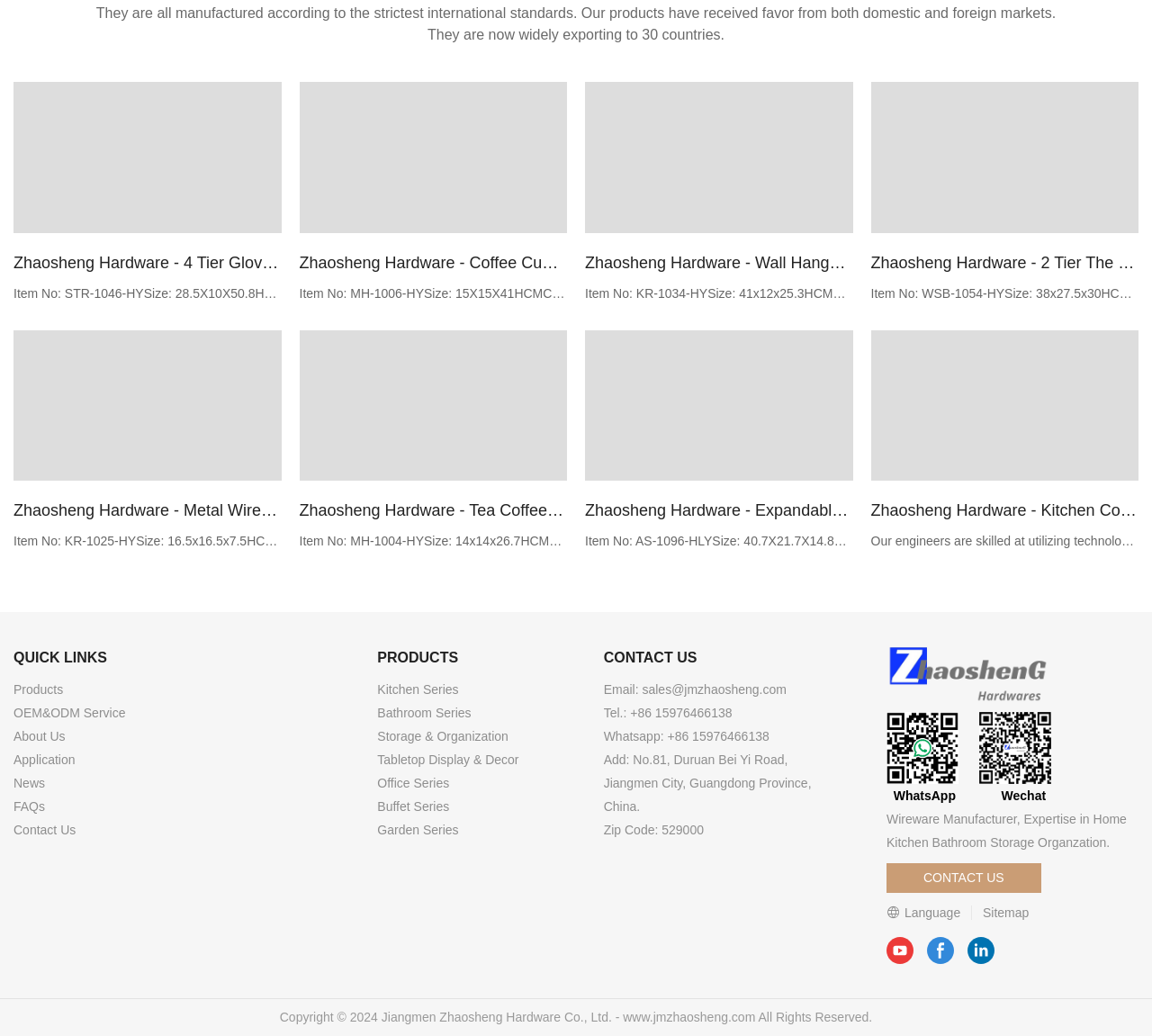What is the application of the '2 Tier The Under Sink Organizers And Storage Pull Out Sliding Drawer Organizer Black Powder Coating'?
Look at the image and provide a short answer using one word or a phrase.

Home and Kitchen